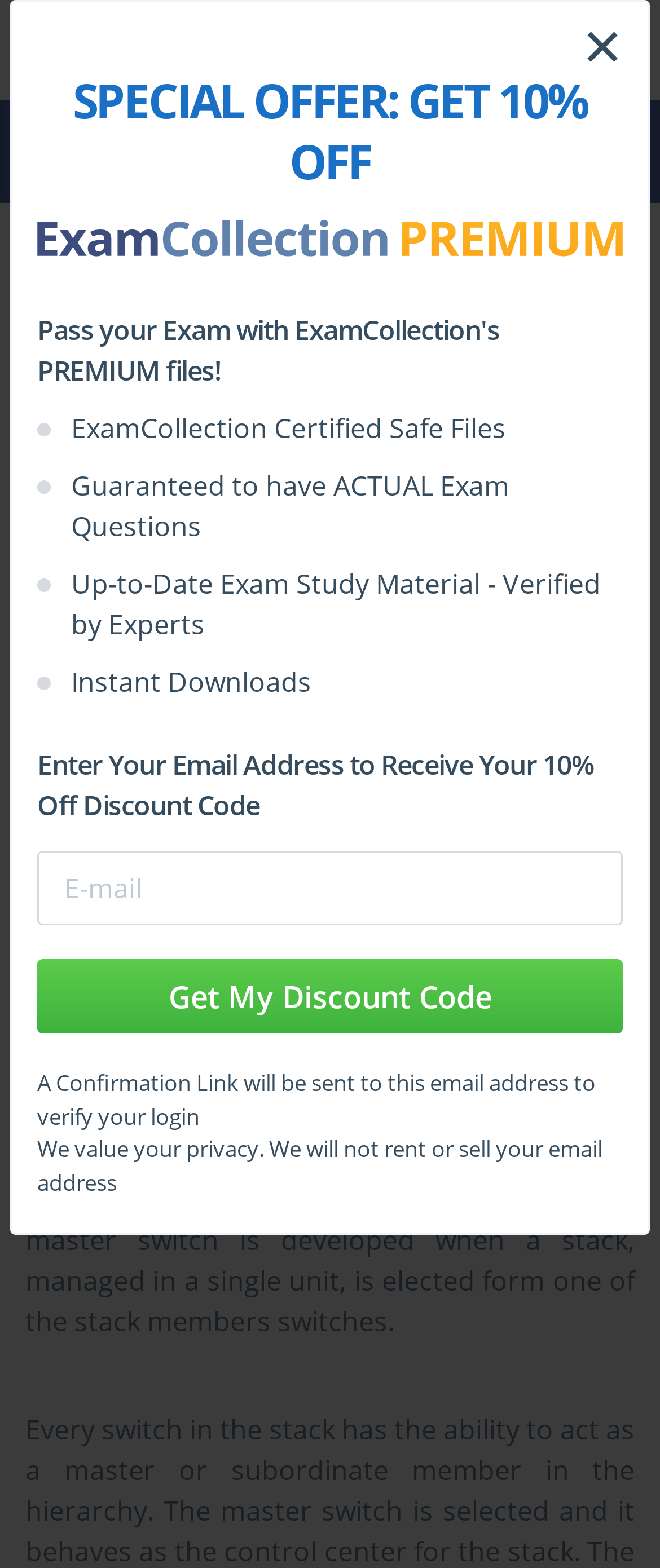Predict the bounding box of the UI element based on this description: "Get My Discount Code".

[0.056, 0.612, 0.944, 0.659]